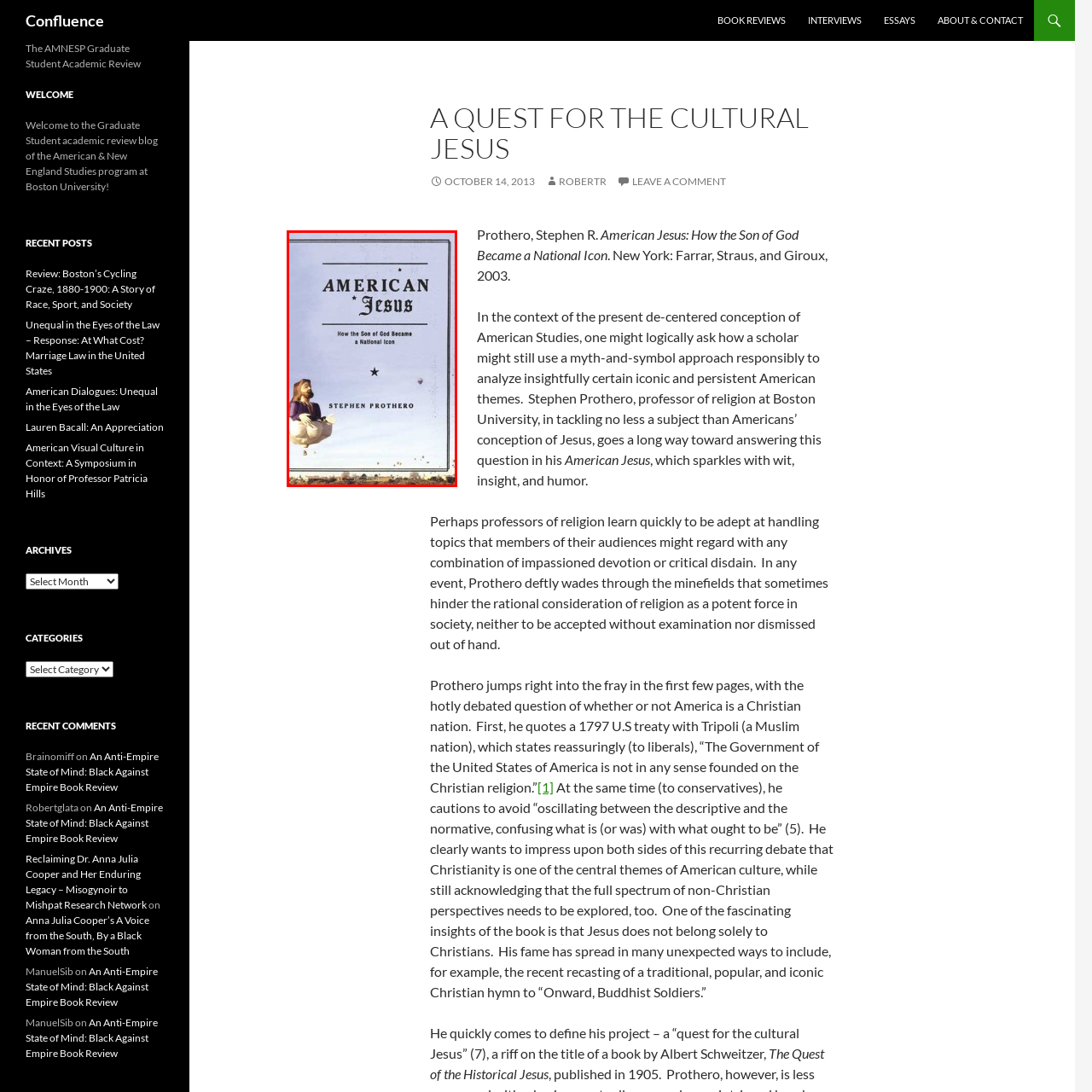Describe extensively the image content marked by the red bounding box.

The image features the book cover of "American Jesus: How the Son of God Became a National Icon," authored by Stephen Prothero. The cover prominently displays the title in bold letters across the top, with "AMERICAN" and "Jesus" creatively stylized, suggesting a deep cultural significance. Below the title, the subtitle elaborates on the thematic exploration of the book, which delves into the evolution of Jesus Christ as a symbol within American culture. The author's name, Stephen Prothero, is positioned at the bottom, indicating his involvement in scholarly discourse regarding religion and society. The background imagery adds a whimsical touch, featuring a figure resembling Jesus amid scenic views, further emphasizing the book's examination of religious identity and cultural representation in the United States. This cover art encapsulates the book's exploration of how one of Christianity's most significant figures has been reinterpreted in the American context.